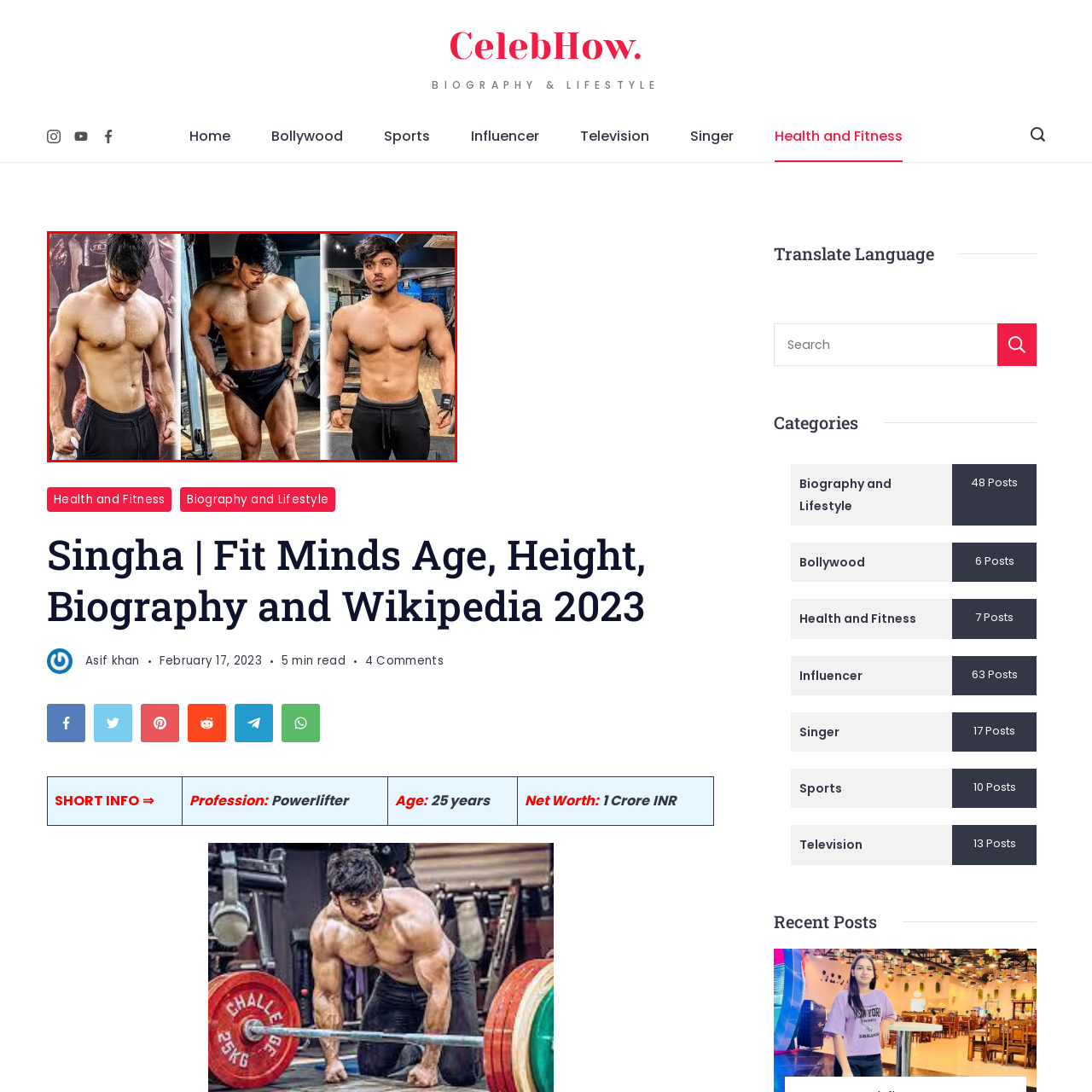What is the focus of the first photo on the left?
Observe the image inside the red bounding box carefully and answer the question in detail.

According to the caption, the first photo on the left captures the individual flexing his arms, emphasizing his well-defined biceps and chest.